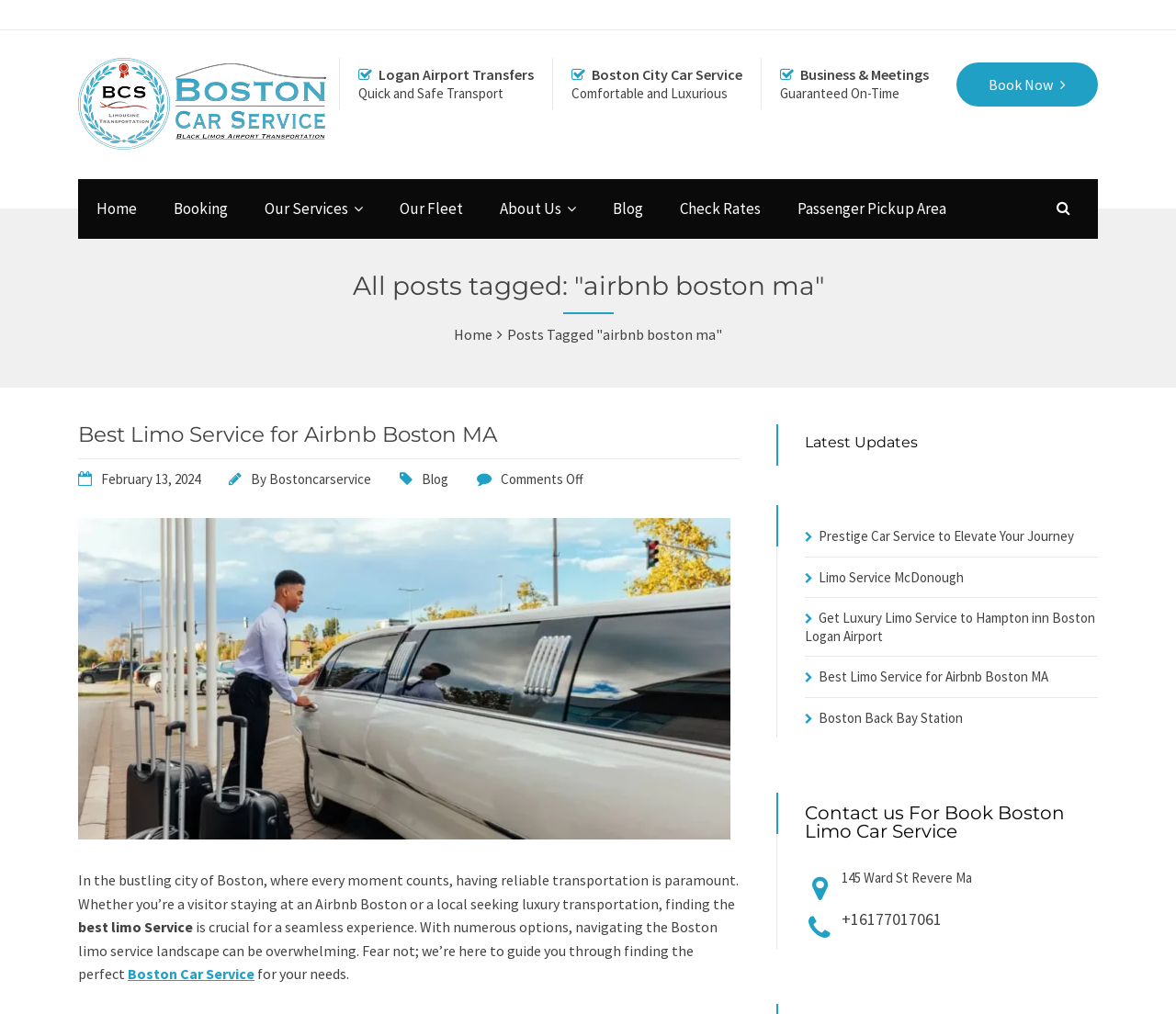Can you pinpoint the bounding box coordinates for the clickable element required for this instruction: "Contact us at +16177017061"? The coordinates should be four float numbers between 0 and 1, i.e., [left, top, right, bottom].

[0.716, 0.895, 0.801, 0.916]